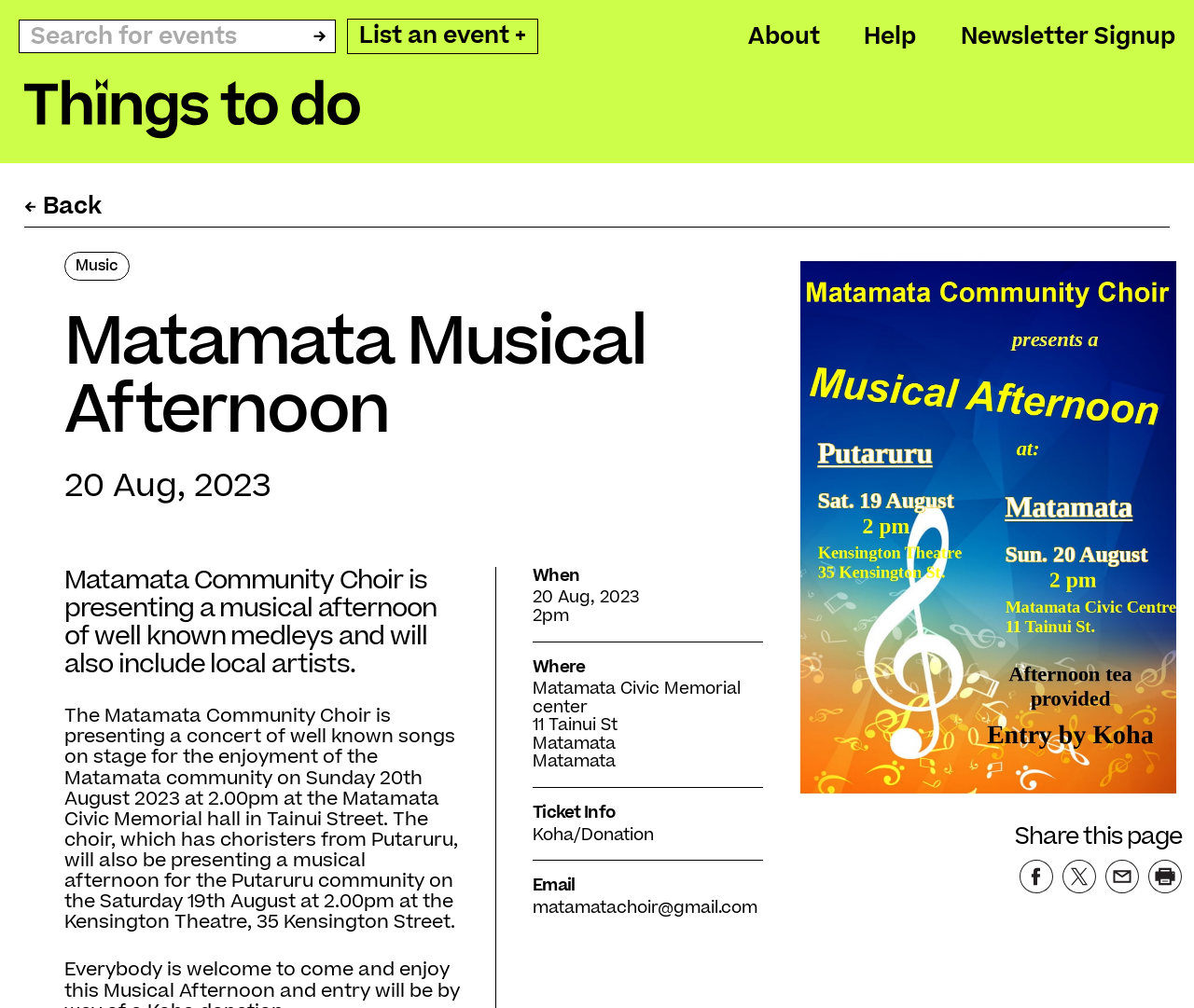Can you find the bounding box coordinates for the element that needs to be clicked to execute this instruction: "Share this page"? The coordinates should be given as four float numbers between 0 and 1, i.e., [left, top, right, bottom].

[0.85, 0.818, 0.99, 0.843]